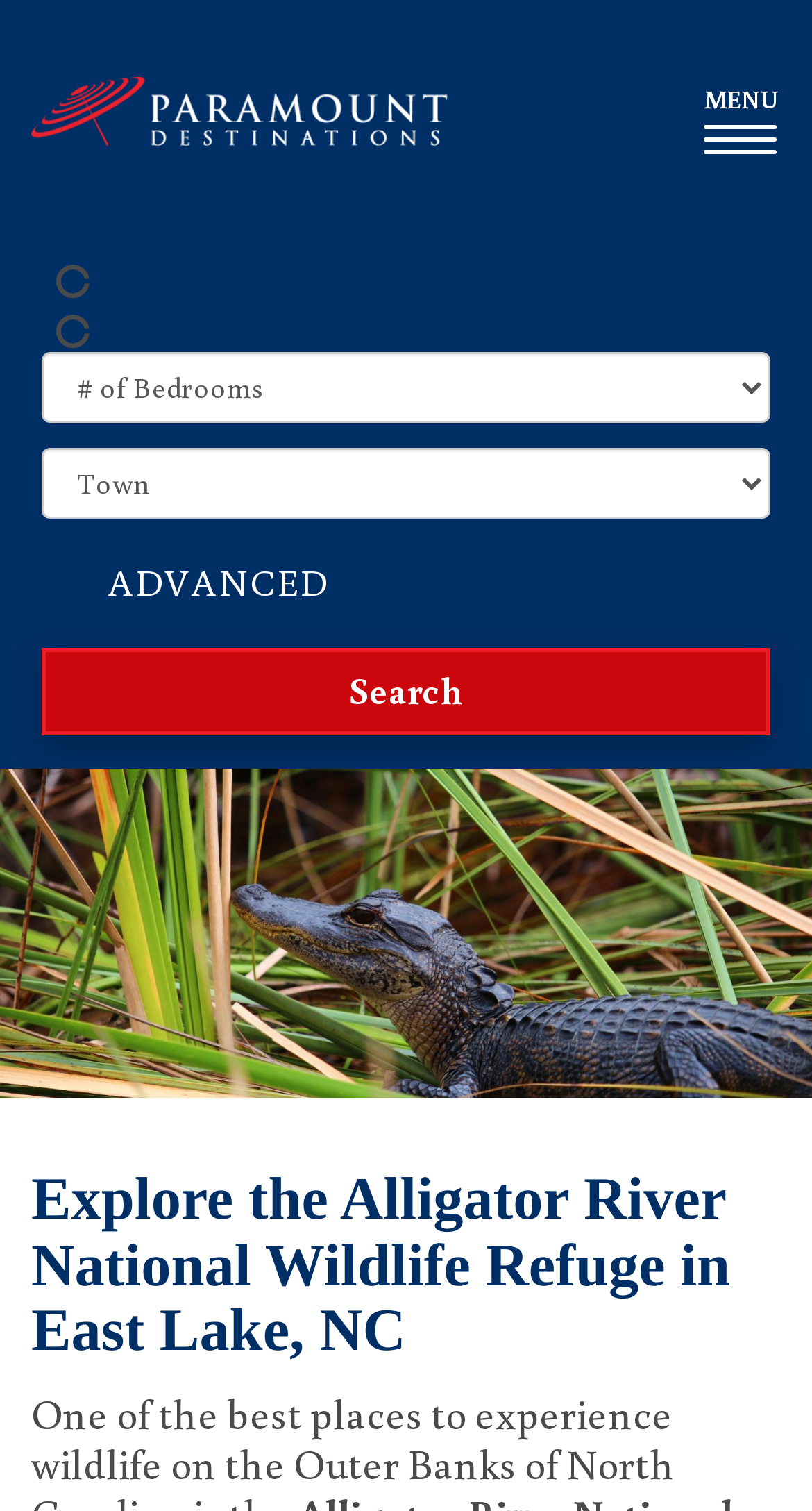Determine the bounding box for the described HTML element: "aria-label="Search" value="Search"". Ensure the coordinates are four float numbers between 0 and 1 in the format [left, top, right, bottom].

[0.051, 0.429, 0.949, 0.486]